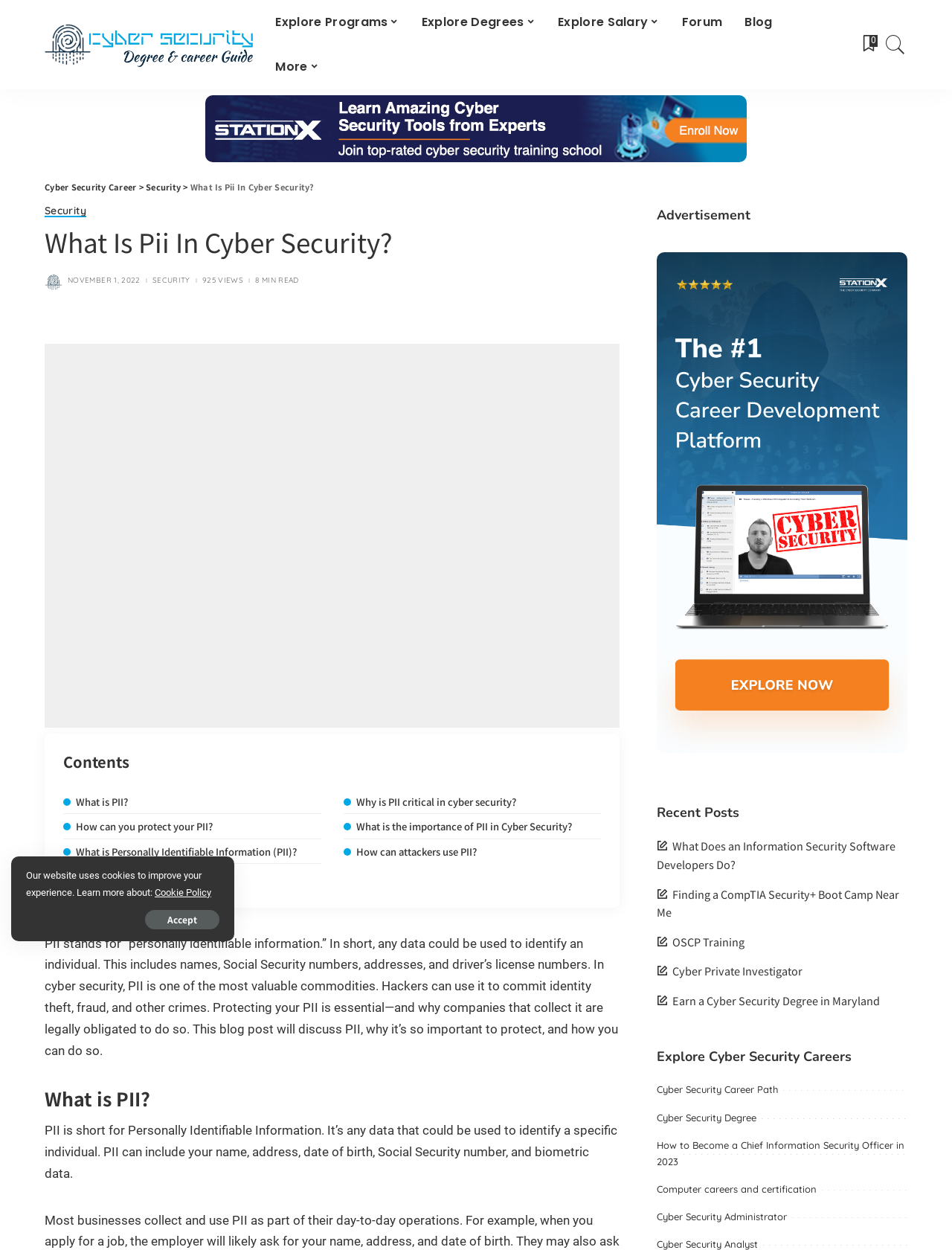Locate the bounding box coordinates of the area where you should click to accomplish the instruction: "Learn about Cyber Security Analyst".

[0.224, 0.01, 0.339, 0.037]